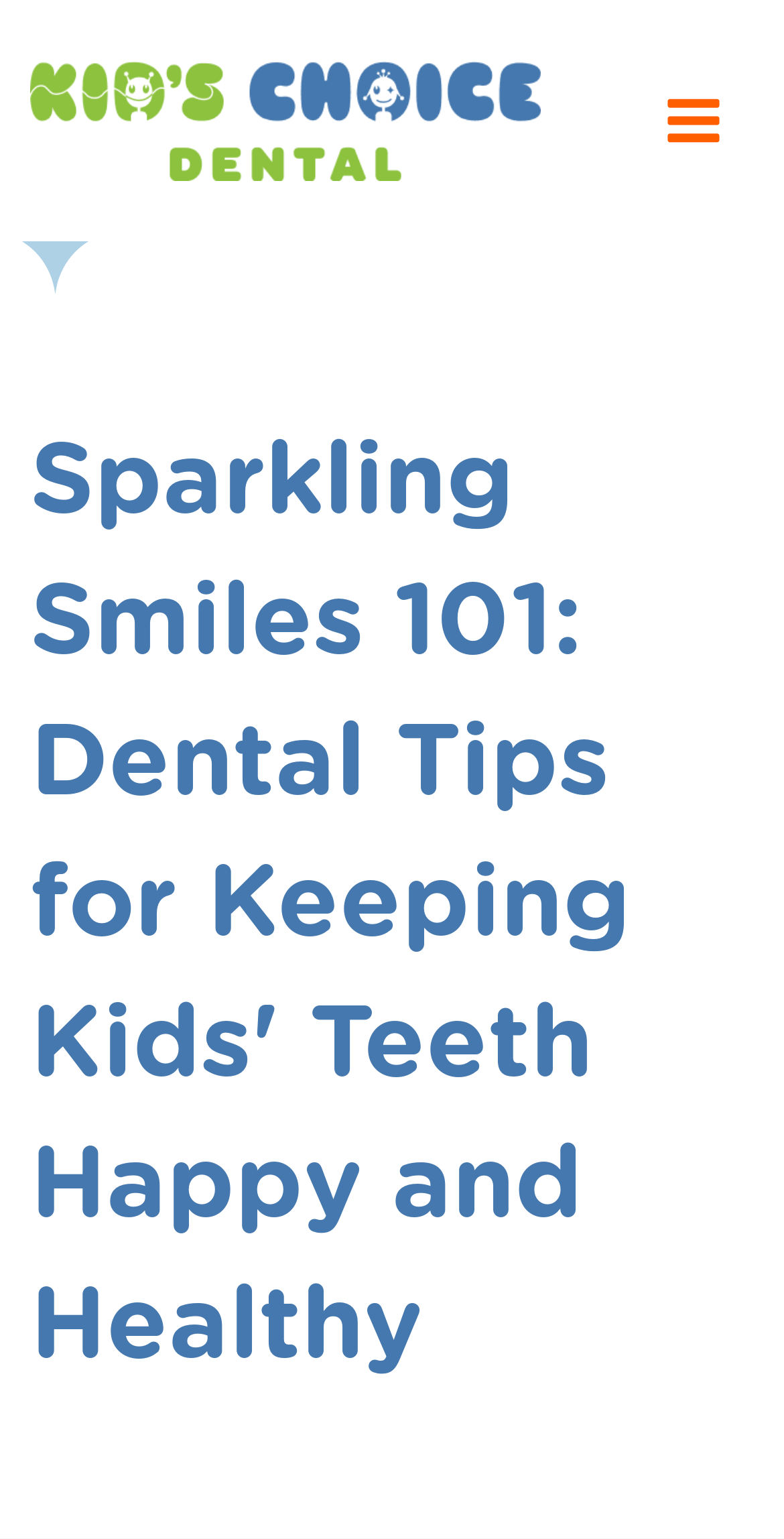Find and generate the main title of the webpage.

Sparkling Smiles 101: Dental Tips for Keeping Kids' Teeth Happy and Healthy